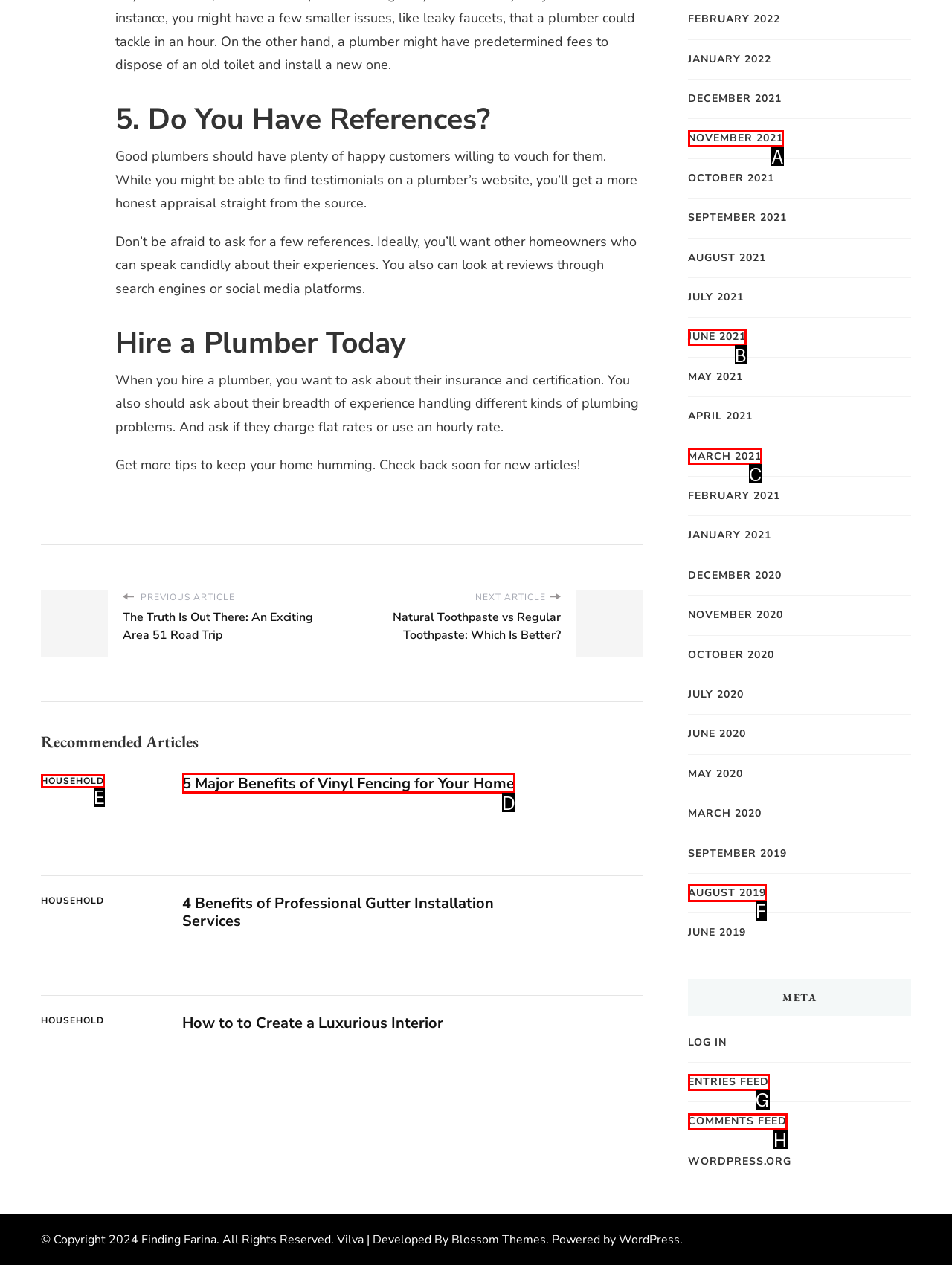Using the description: March 2021, find the corresponding HTML element. Provide the letter of the matching option directly.

C